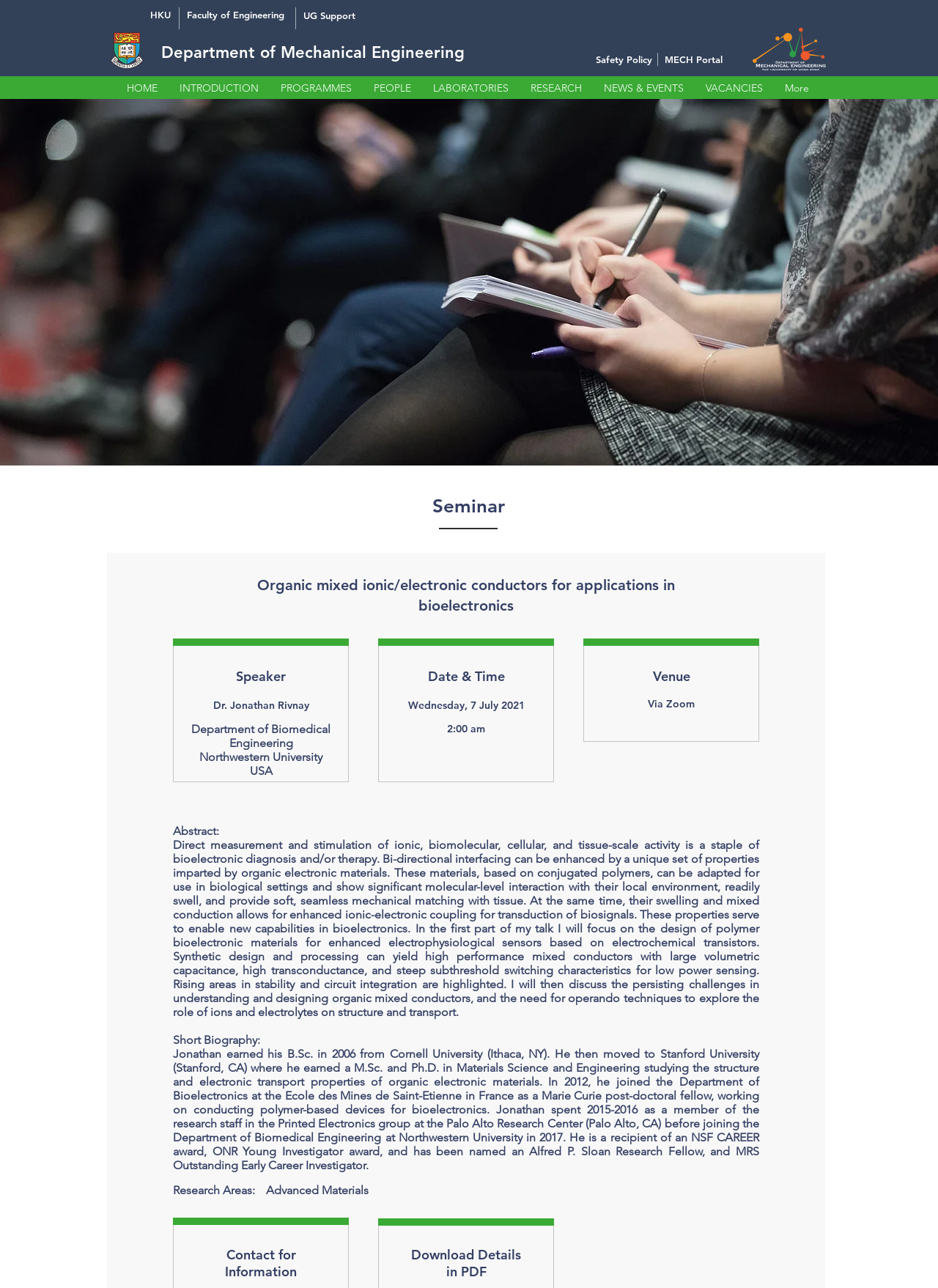Write an elaborate caption that captures the essence of the webpage.

The webpage appears to be a seminar page from the Department of Mechanical Engineering at the University of Hong Kong. At the top left corner, there is a logo of the University of Hong Kong, accompanied by a series of links to different departments and faculties. Below these links, there is a navigation menu with options such as "HOME", "INTRODUCTION", "PROGRAMMES", and more.

The main content of the page is a seminar announcement, which includes a heading "Seminar" and a title "Organic mixed ionic/electronic conductors for applications in bioelectronics". Below the title, there is information about the speaker, Dr. Jonathan Rivnay from Northwestern University, including his affiliation and a short biography.

The seminar details are presented in a structured format, with headings such as "Date & Time", "Venue", and "Abstract". The abstract is a lengthy text that describes the topic of the seminar, which is about the design of polymer bioelectronic materials for enhanced electrophysiological sensors. There is also a section on "Research Areas" that lists "Advanced Materials" as one of the areas.

At the bottom of the page, there are additional links and headings, including "Contact for Information", "Download Details in PDF", and more. Overall, the page is well-organized and easy to navigate, with clear headings and concise text.